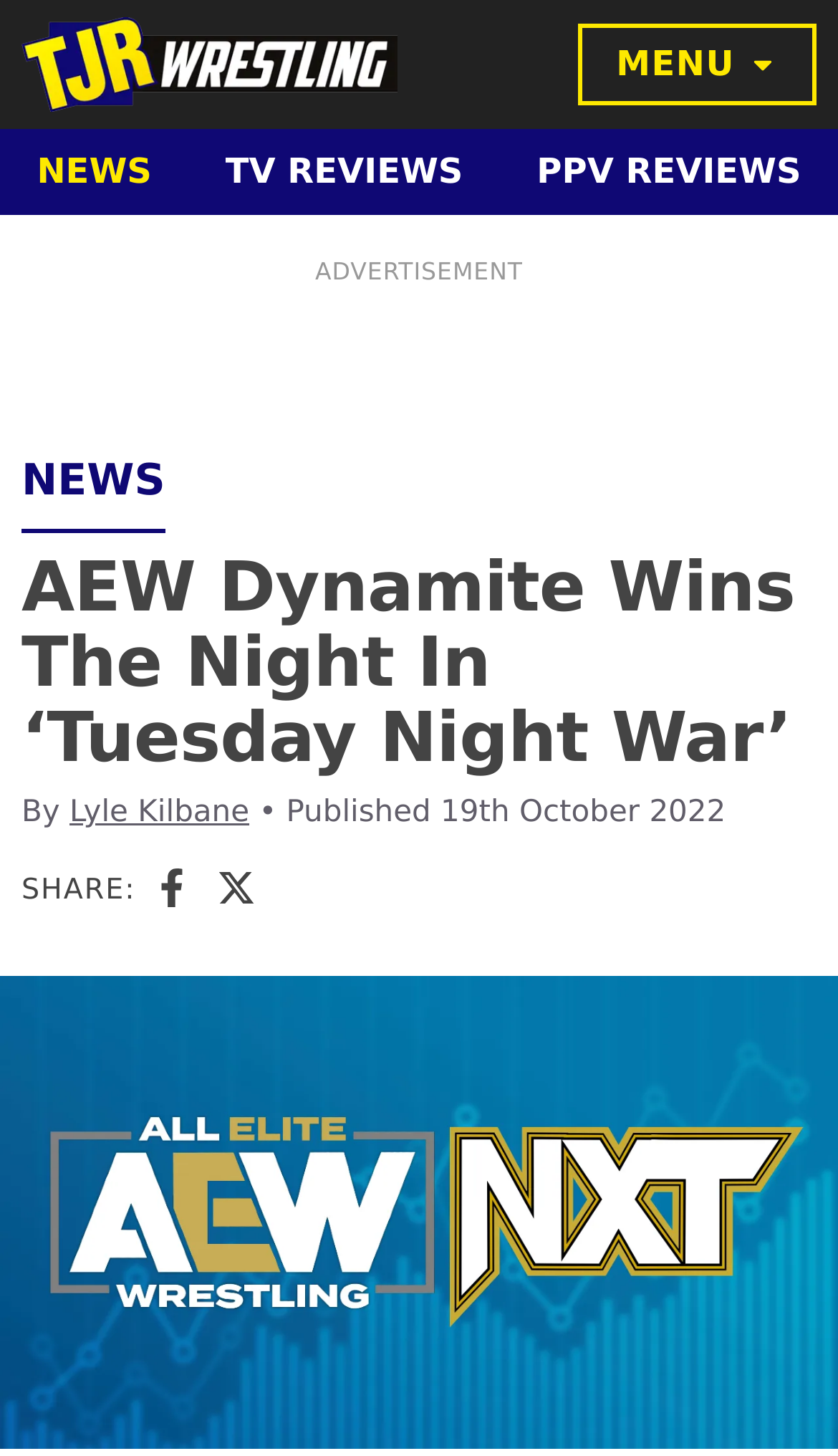Specify the bounding box coordinates of the area that needs to be clicked to achieve the following instruction: "Click on the TJR Wrestling logo".

[0.026, 0.012, 0.474, 0.077]